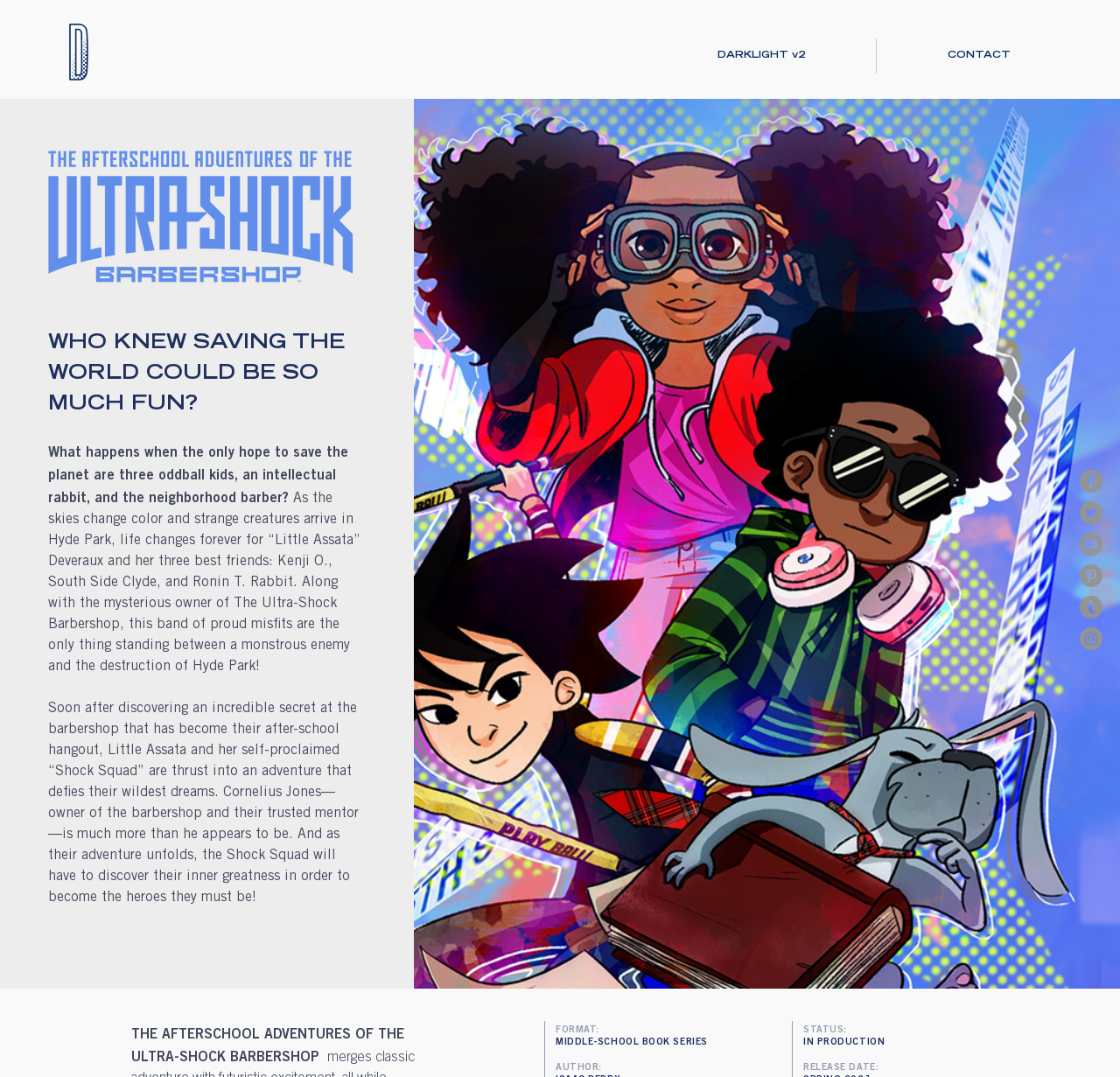Create an in-depth description of the webpage, covering main sections.

The webpage is about "Darklight v2 | Copy of ULTRA-SHOCK", a middle-school book series. At the top-left corner, there is a small image of "Darklight-D-sized-2b.png". Below it, there is a navigation menu labeled "Site" with two links: "DARKLIGHT v2" and "CONTACT". 

On the top-right corner, there is a social bar with links to various social media platforms, including Facebook, Twitter, YouTube, Pinterest, Tumblr, and Instagram, each accompanied by its respective icon.

In the main content area, there is a large image of "ultra-shock-logo-blue.png" on the left side. To its right, there is a heading that reads "WHO KNEW SAVING THE WORLD COULD BE SO MUCH FUN?" followed by three paragraphs of text that describe the story of the book series. The text explains that the story revolves around three oddball kids, an intellectual rabbit, and a barber who team up to save the world from destruction.

Below the text, there is a large image of "ultra-shock-4.png" that takes up most of the width of the page. At the bottom of the page, there are several headings that provide information about the book series, including its format, status, and release date.